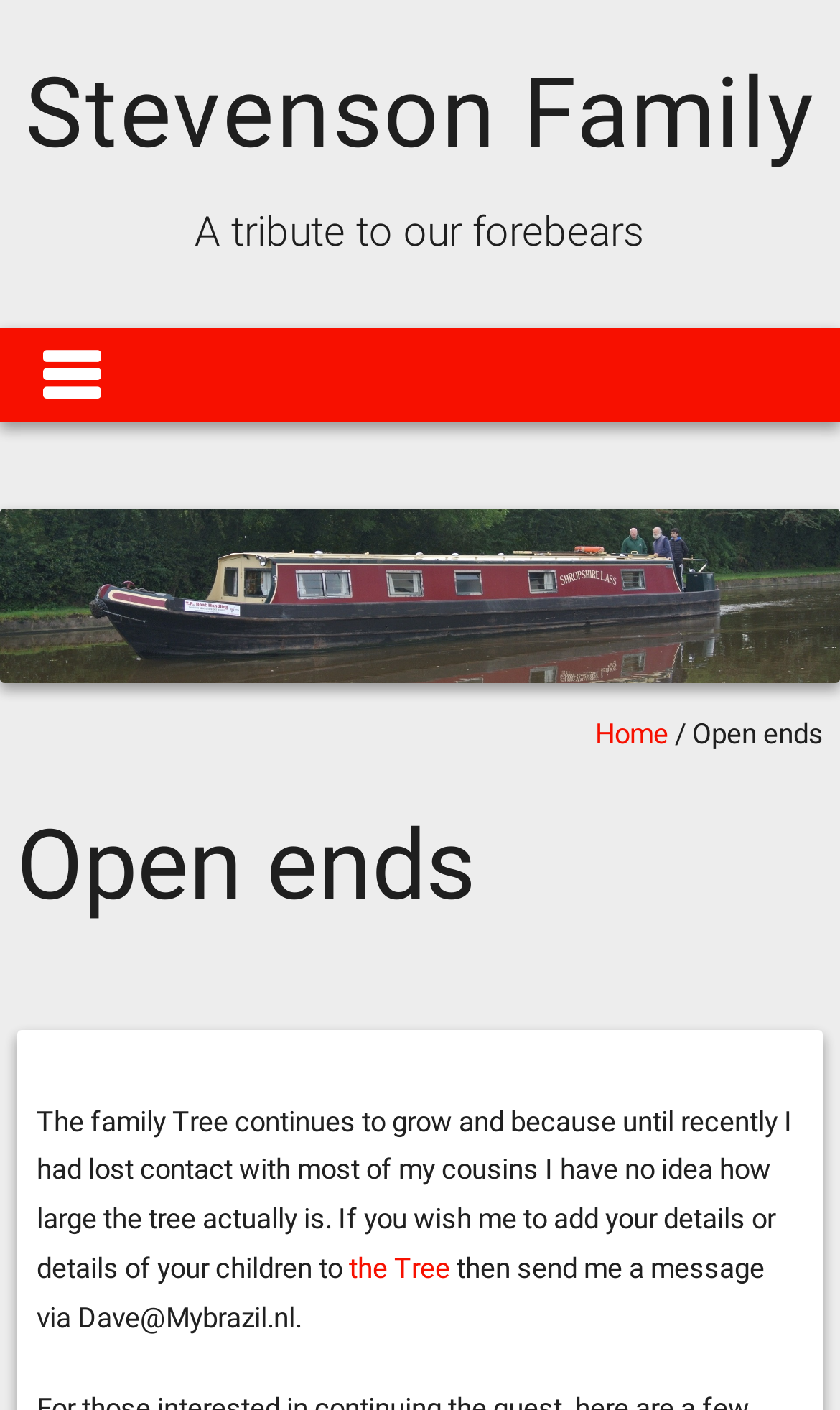Give a detailed overview of the webpage's appearance and contents.

The webpage is dedicated to the Stevenson Family, with a heading at the top left corner displaying the family name. Below the heading, there is a link with the same text, "Stevenson Family". 

A short phrase, "A tribute to our forebears", is positioned in the top center of the page. 

A table layout is situated below, spanning the entire width of the page. Within the table, there are three elements aligned horizontally. On the right side, there are two links, "Home" and "Open ends", separated by a forward slash. 

Below the table, there is another heading, "Open ends", located at the top left corner of the lower section. 

A lengthy paragraph of text follows, describing the growth of the family tree and the possibility of adding new details. Within this paragraph, there is a link to "the Tree". The text continues, providing an email address, "Dave@Mybrazil.nl", for sending messages.